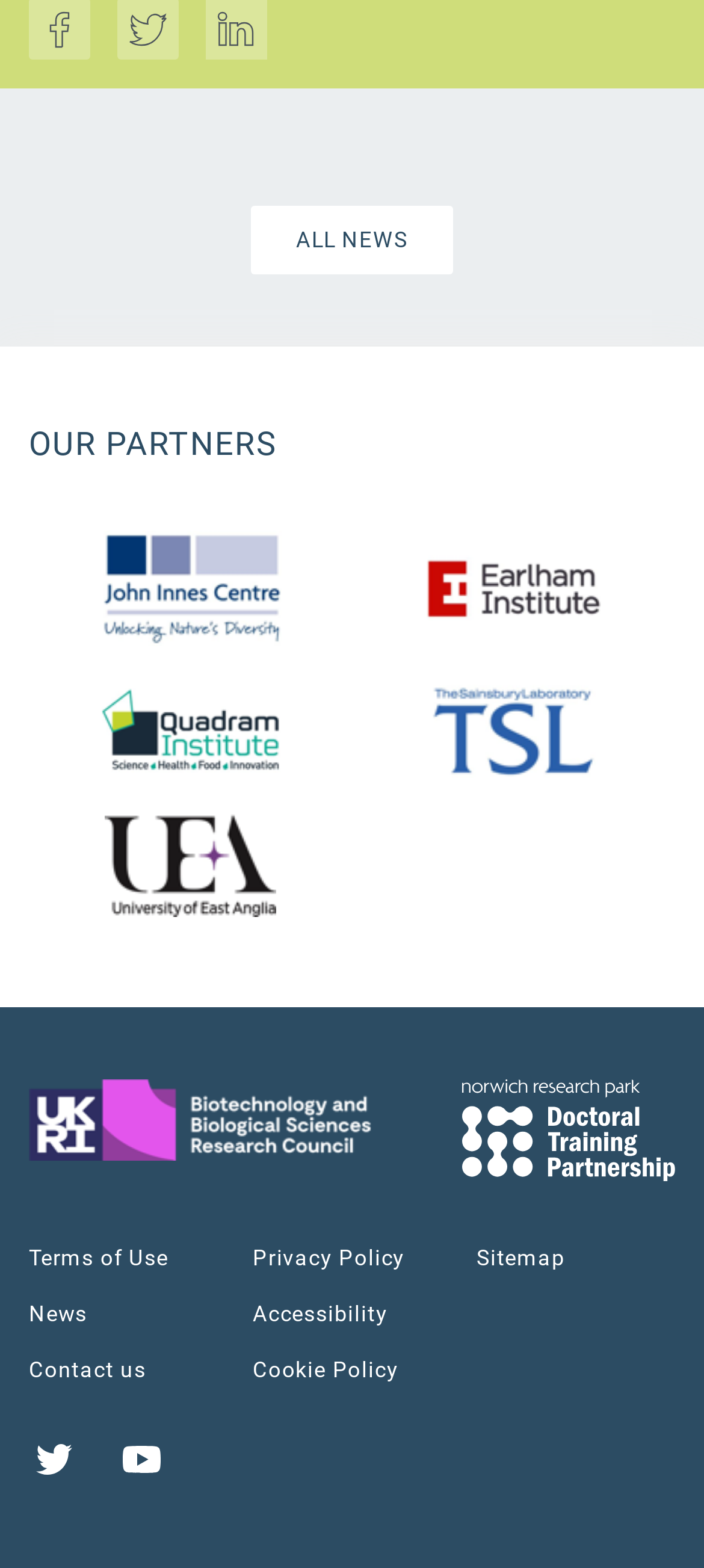Utilize the information from the image to answer the question in detail:
What is the second link under 'OUR PARTNERS'?

By examining the webpage, I can identify the 'OUR PARTNERS' section, and the second link under this section is not labeled with any text, but it is likely to be a partner link.